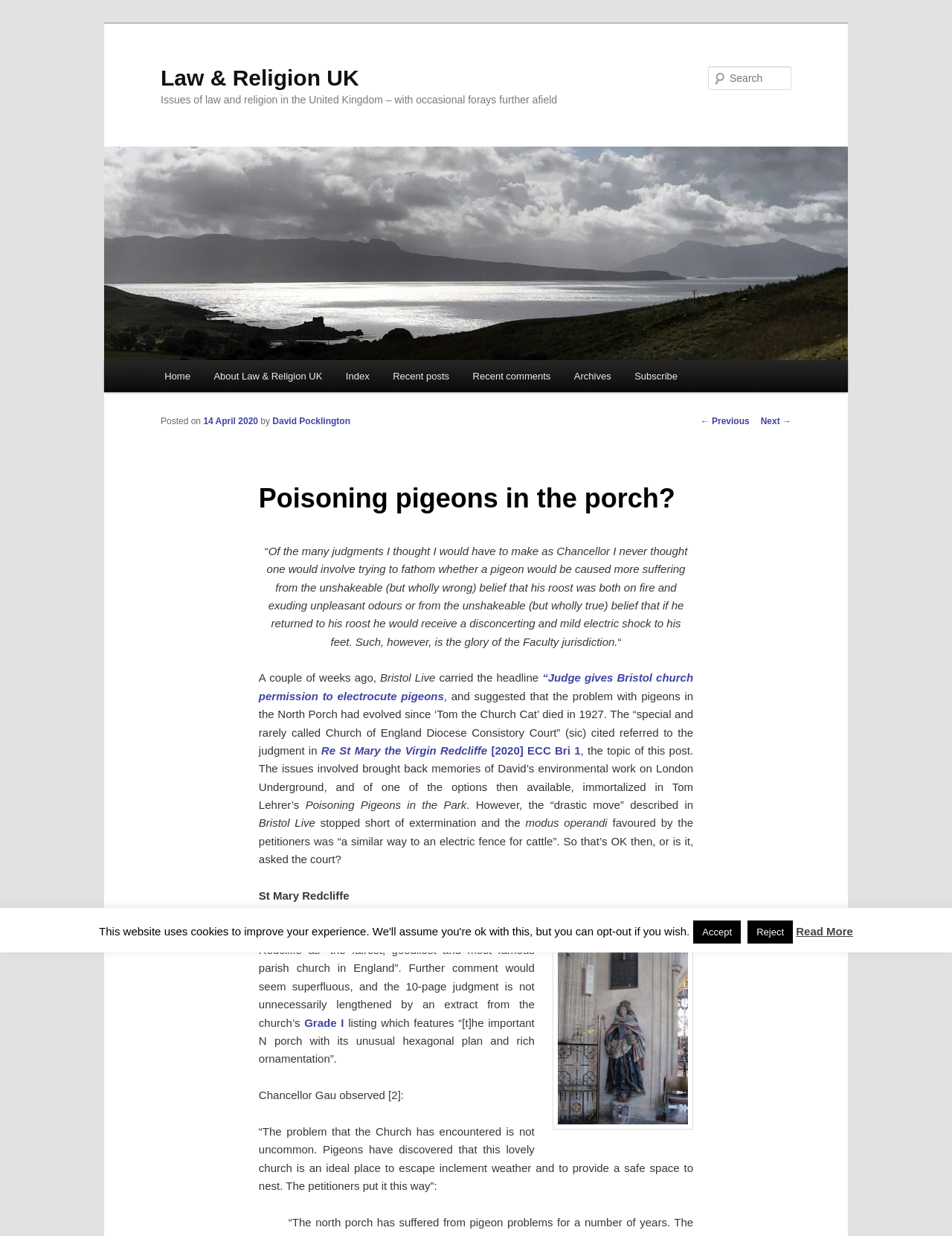What is the topic of the post?
Identify the answer in the screenshot and reply with a single word or phrase.

Pigeons in a church porch